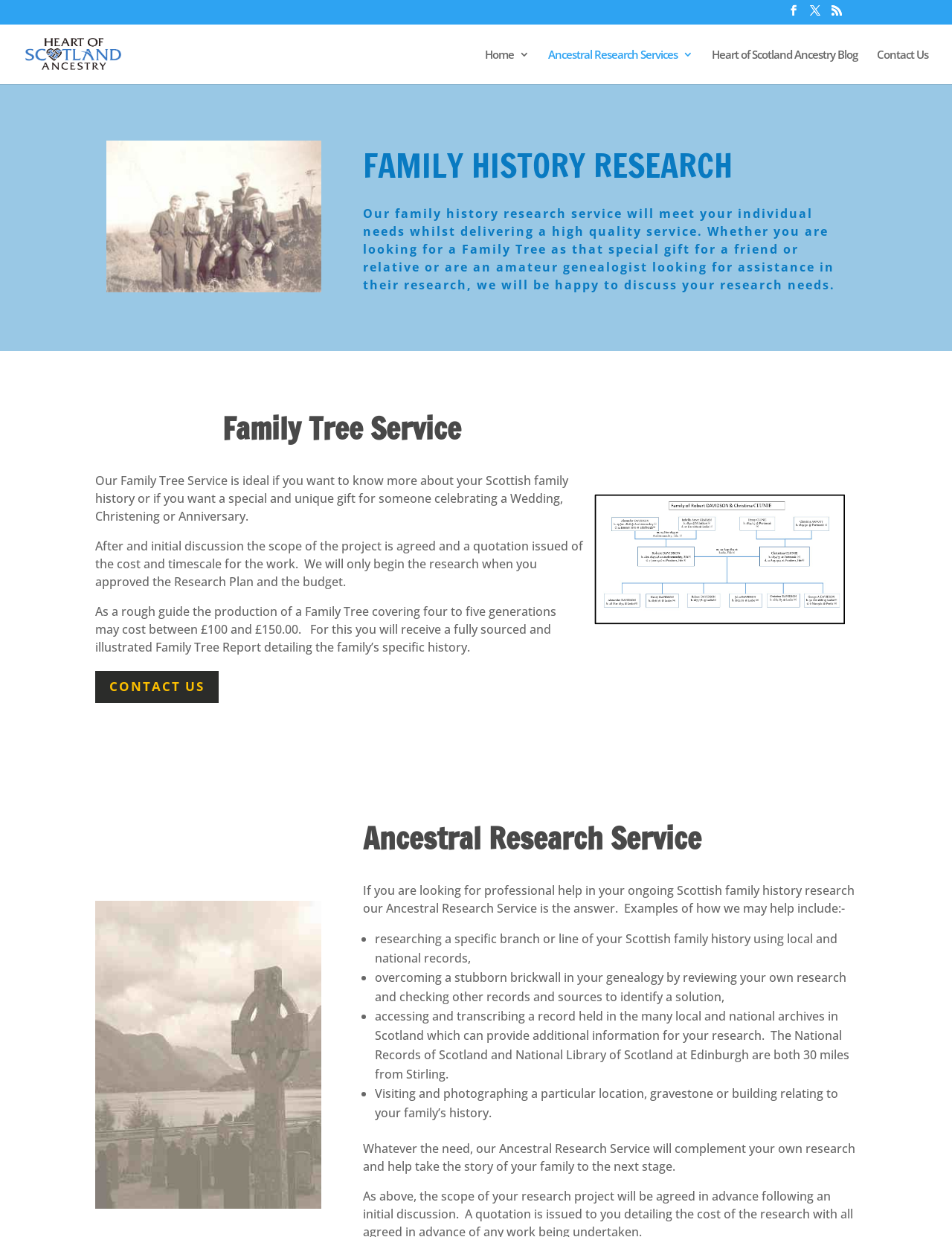Please determine the bounding box coordinates of the section I need to click to accomplish this instruction: "Contact Us".

[0.921, 0.039, 0.975, 0.068]